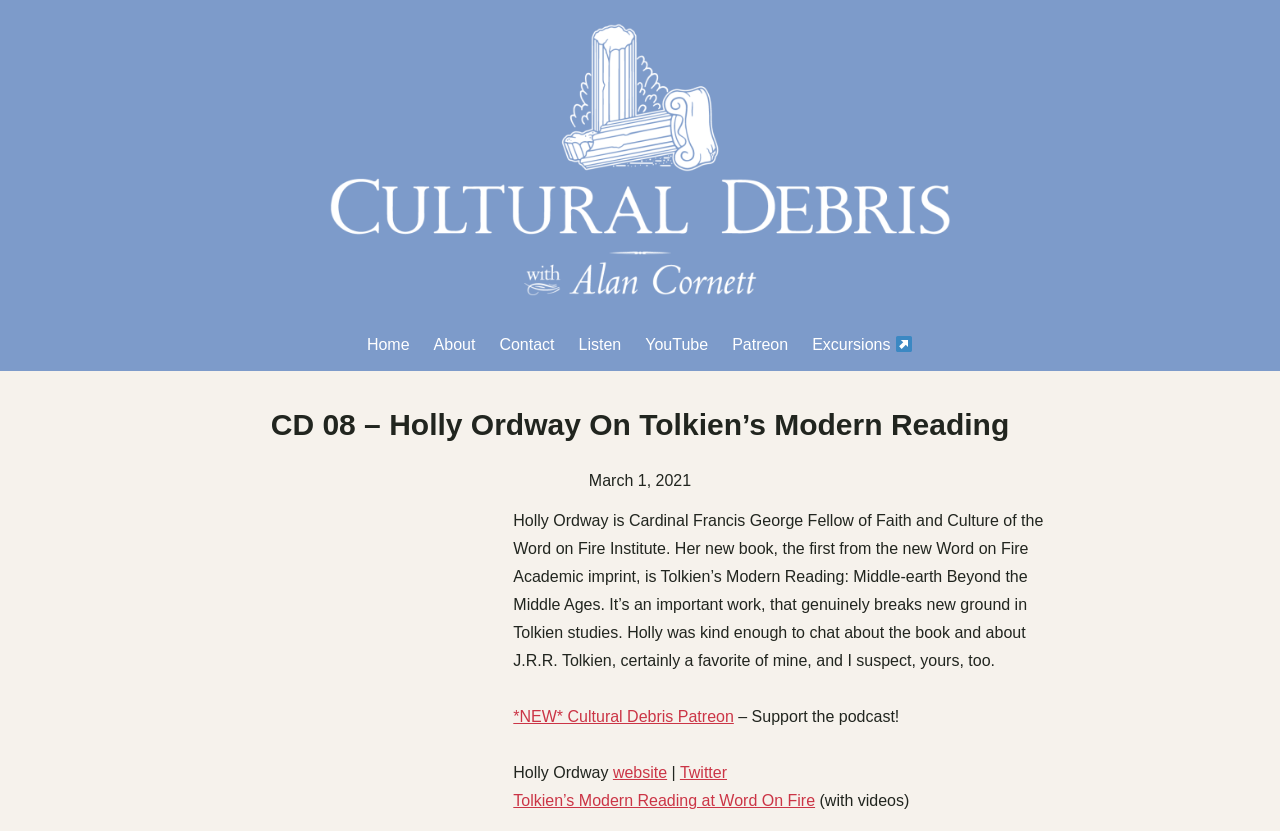What is the date of the podcast episode?
Look at the screenshot and give a one-word or phrase answer.

March 1, 2021